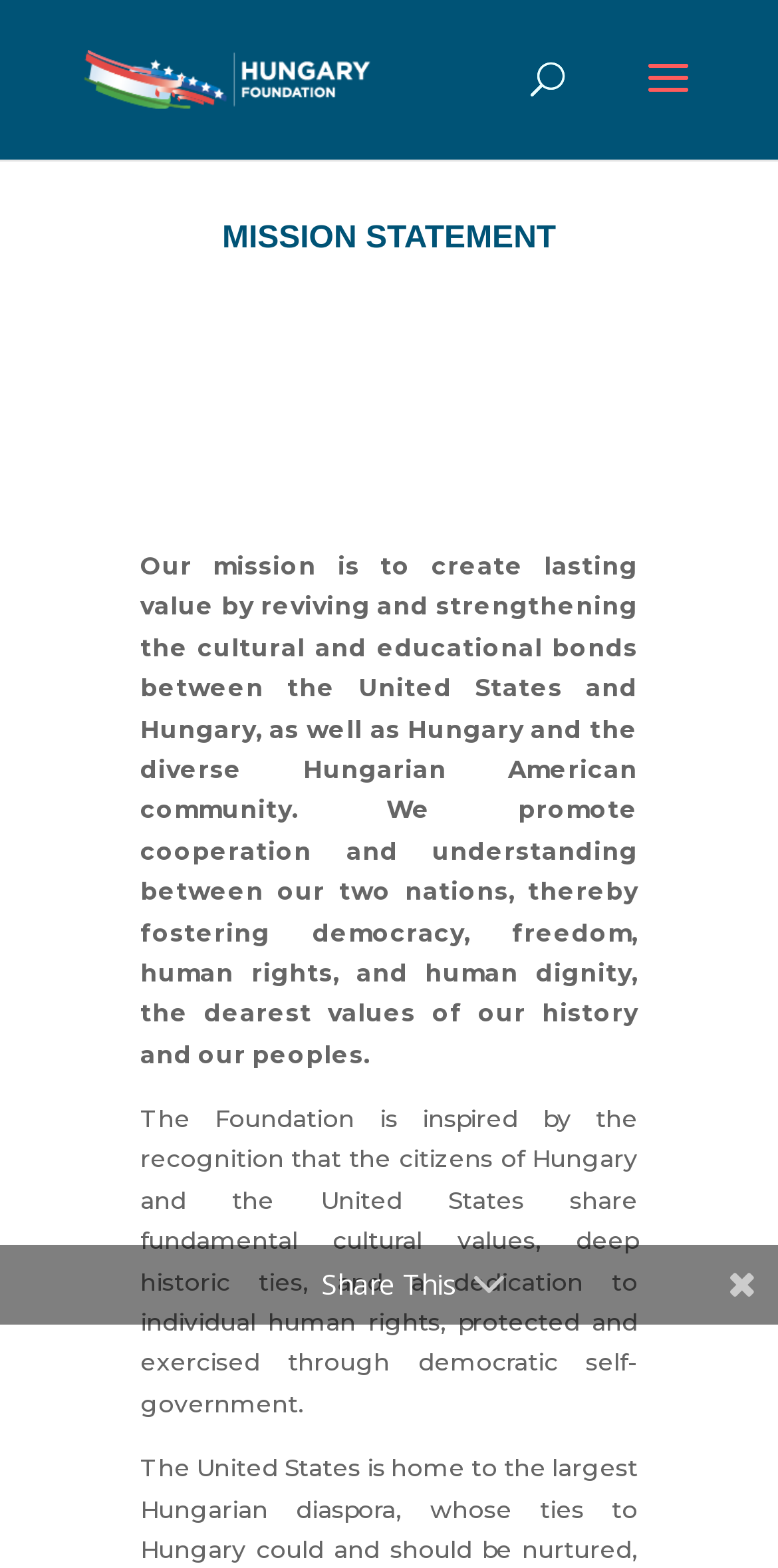What is the position of the 'Share This' text?
With the help of the image, please provide a detailed response to the question.

Based on the bounding box coordinates of the StaticText element, the 'Share This' text is located at the bottom middle of the webpage, with coordinates [0.413, 0.807, 0.587, 0.831].